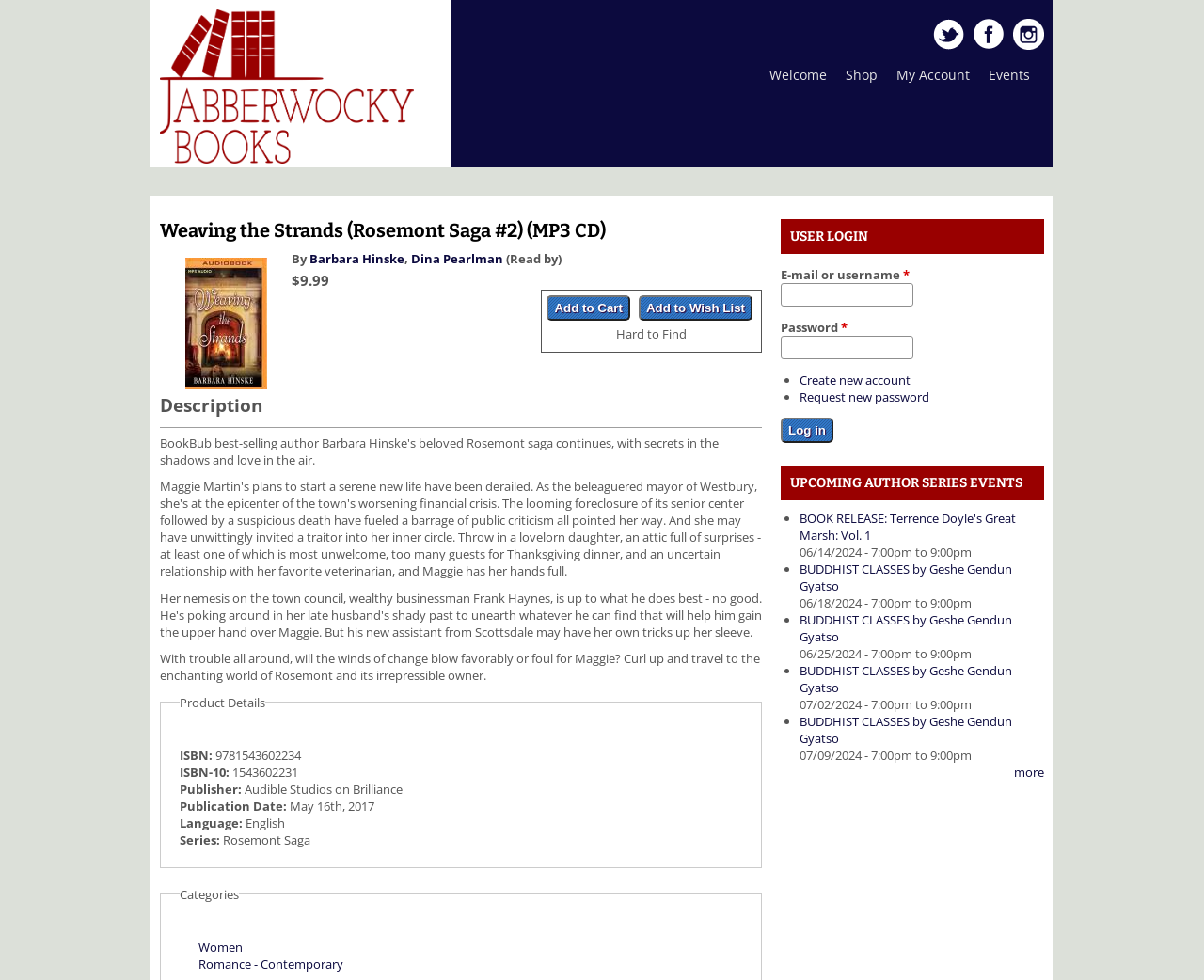Please identify the coordinates of the bounding box that should be clicked to fulfill this instruction: "Log in to the account".

[0.648, 0.426, 0.692, 0.452]